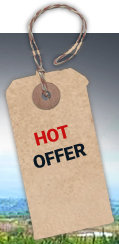Generate a comprehensive description of the image.

The image features a prominent tag resembling a price or promotional label, showcasing the text "HOT OFFER" in bold, striking font. The word "HOT" is highlighted in red, emphasizing the urgency and appeal of the deal, while "OFFER" is presented in a solid black font. This attention-grabbing design suggests a special promotion or limited-time discount that could be available at a resort or hotel. The background of the tag blends harmoniously with scenic imagery of a landscape, likely reflecting an attractive vacation destination. Such visuals are commonly used to attract potential customers to enticing deals and limited-time offers, inviting them to take advantage of the opportunity.